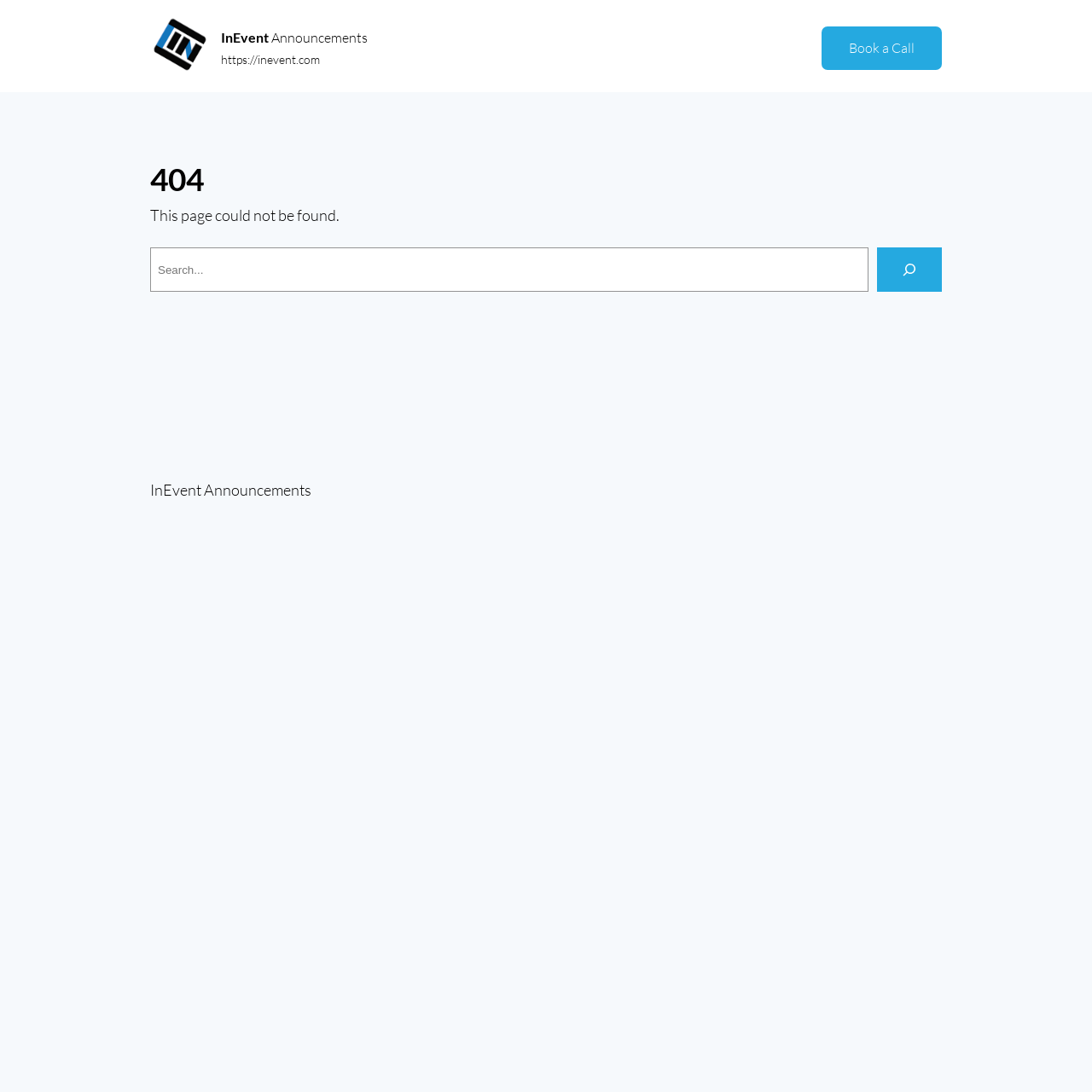What is the error code displayed on the page? Using the information from the screenshot, answer with a single word or phrase.

404